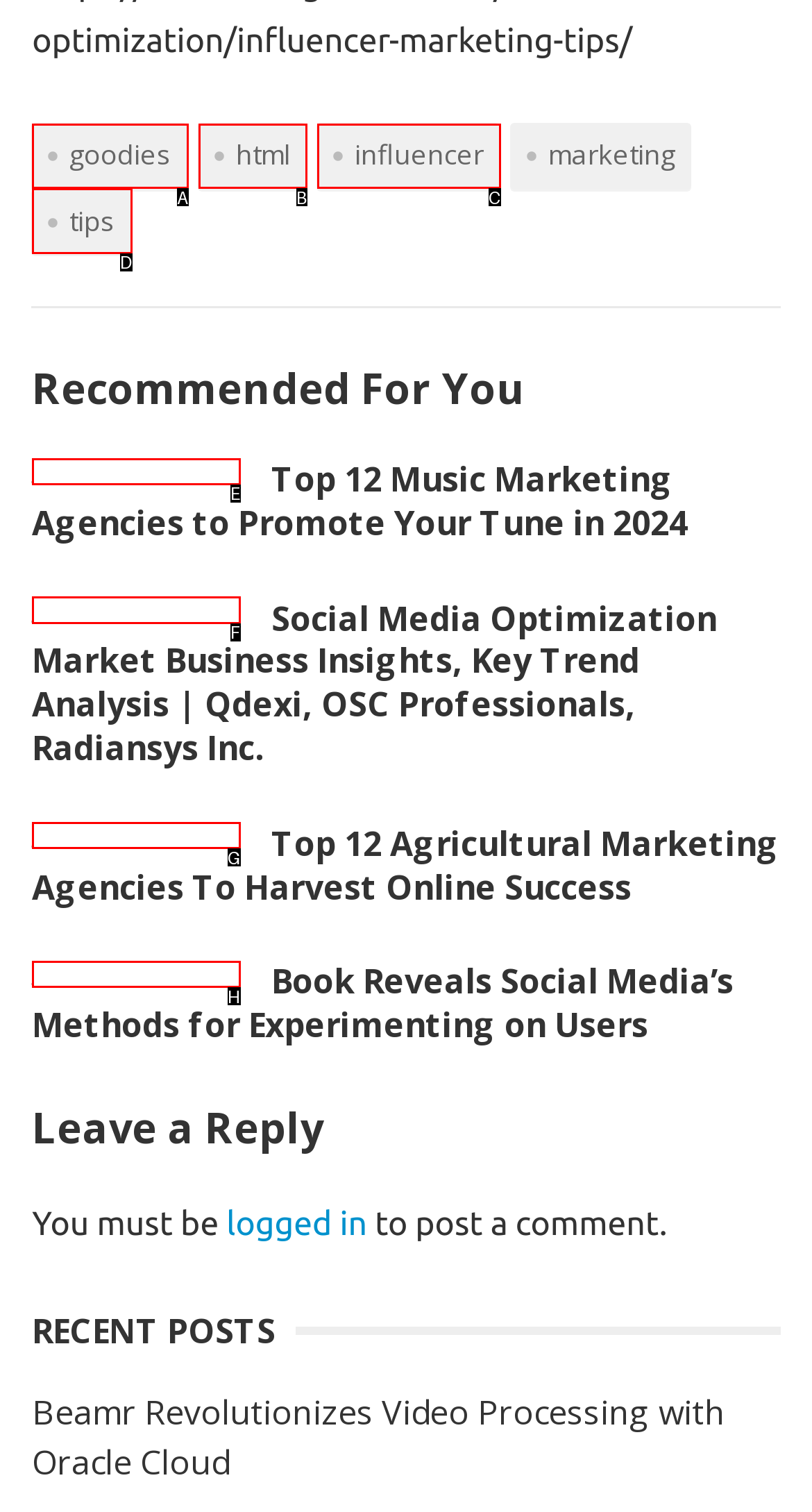Based on the description: HTML, identify the matching lettered UI element.
Answer by indicating the letter from the choices.

B